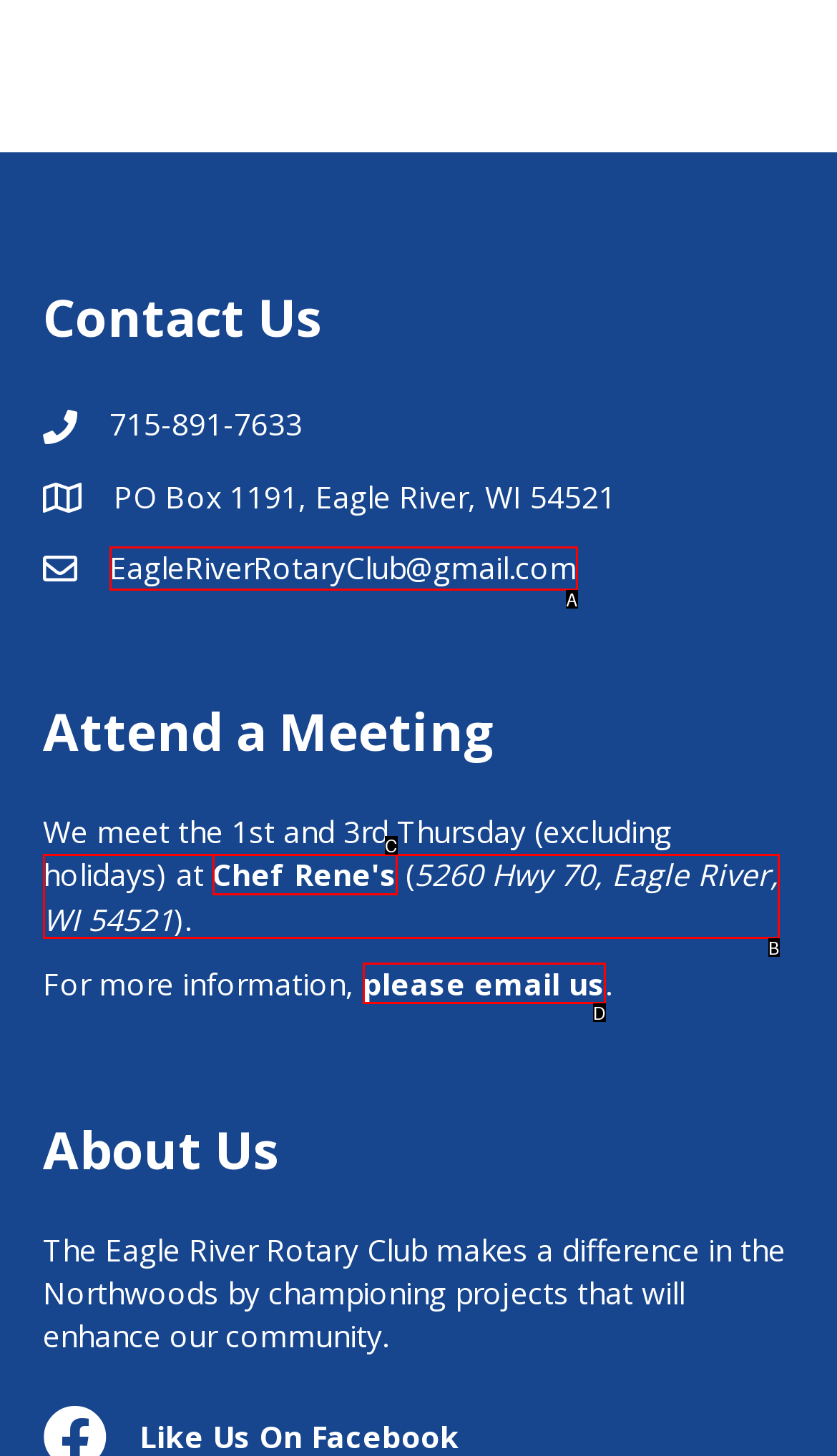Select the HTML element that matches the description: please email us
Respond with the letter of the correct choice from the given options directly.

D